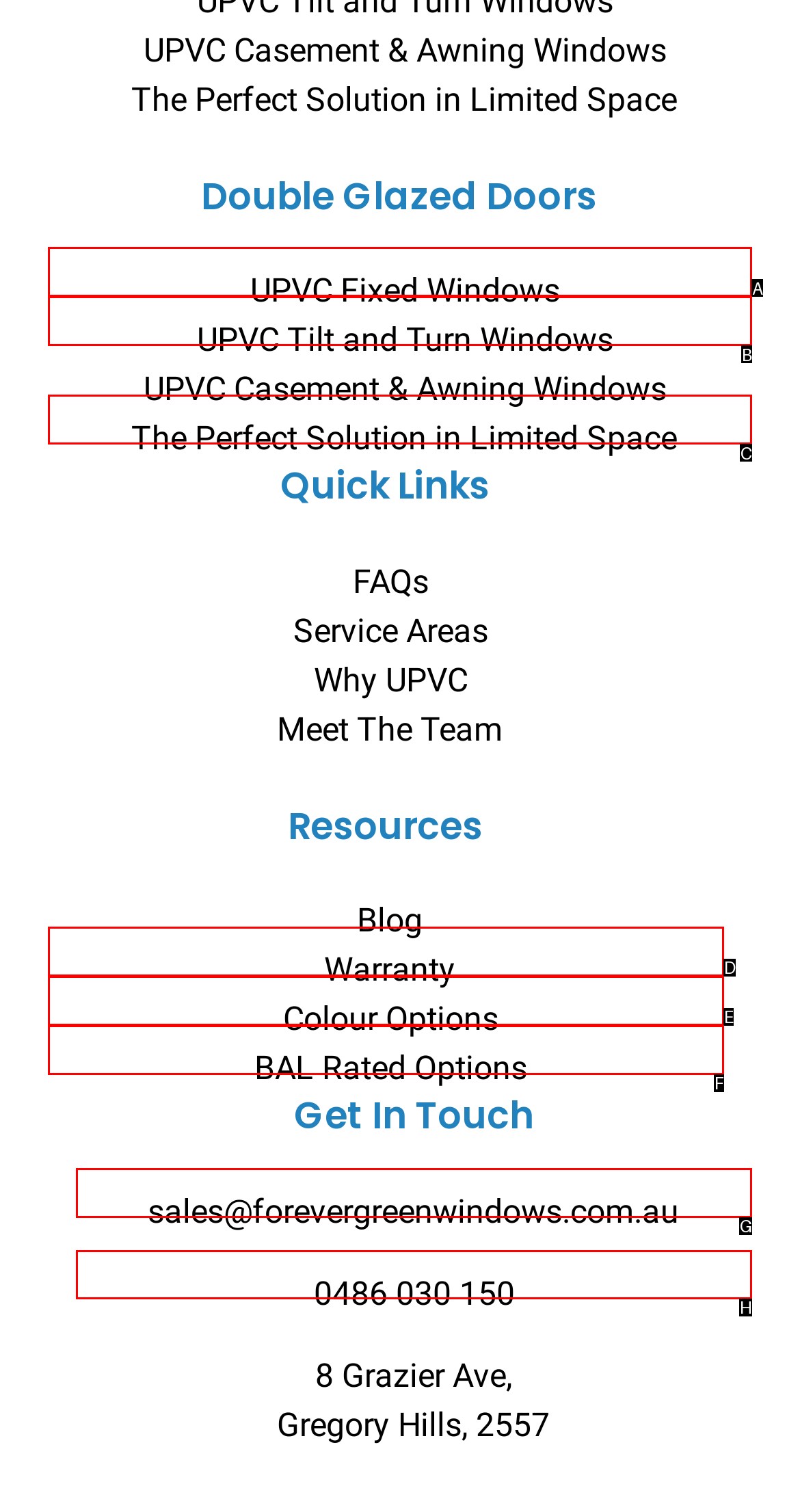Decide which letter you need to select to fulfill the task: Call '0486 030 150'
Answer with the letter that matches the correct option directly.

H